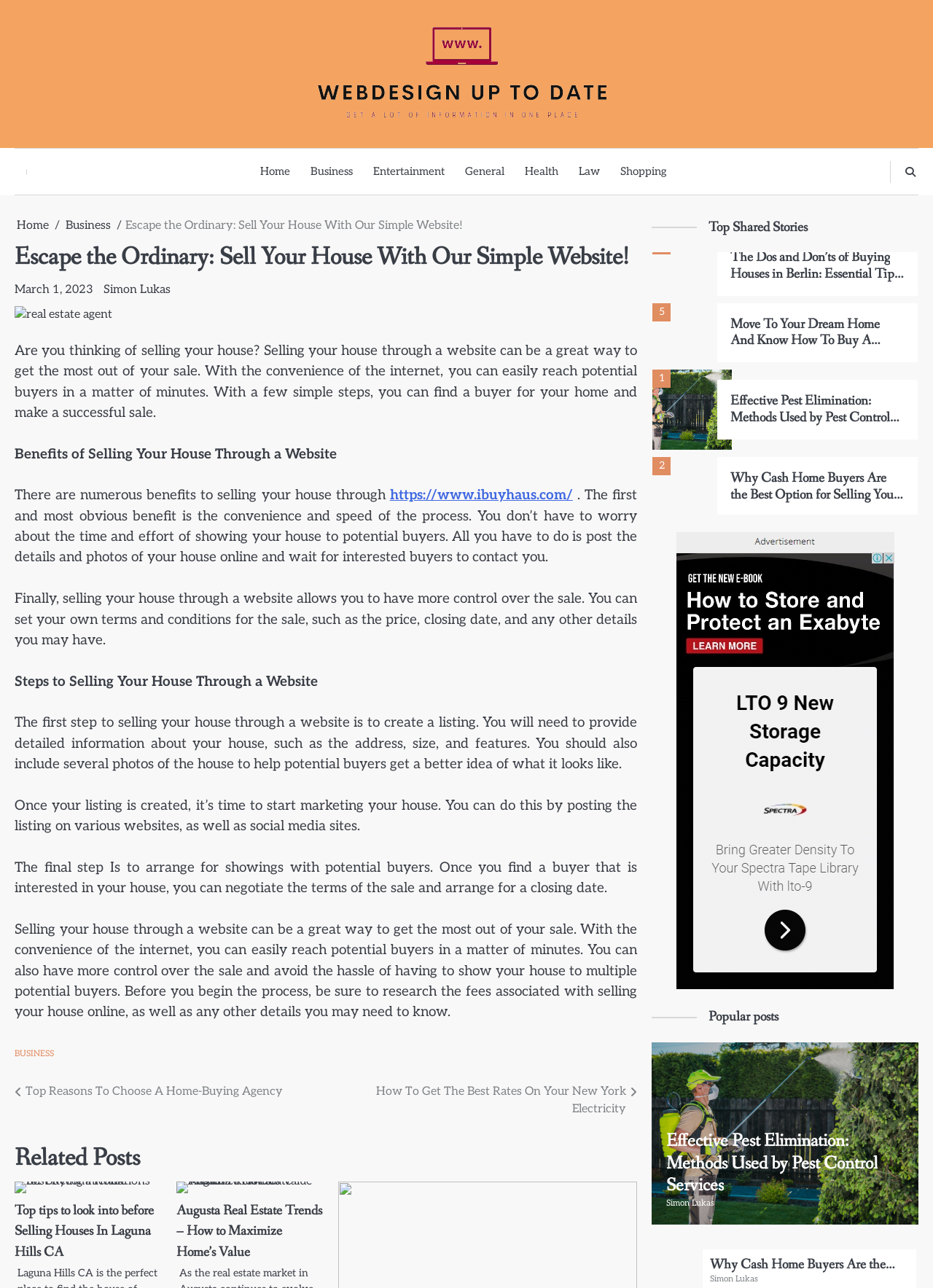Specify the bounding box coordinates (top-left x, top-left y, bottom-right x, bottom-right y) of the UI element in the screenshot that matches this description: name="q" placeholder="Search"

None